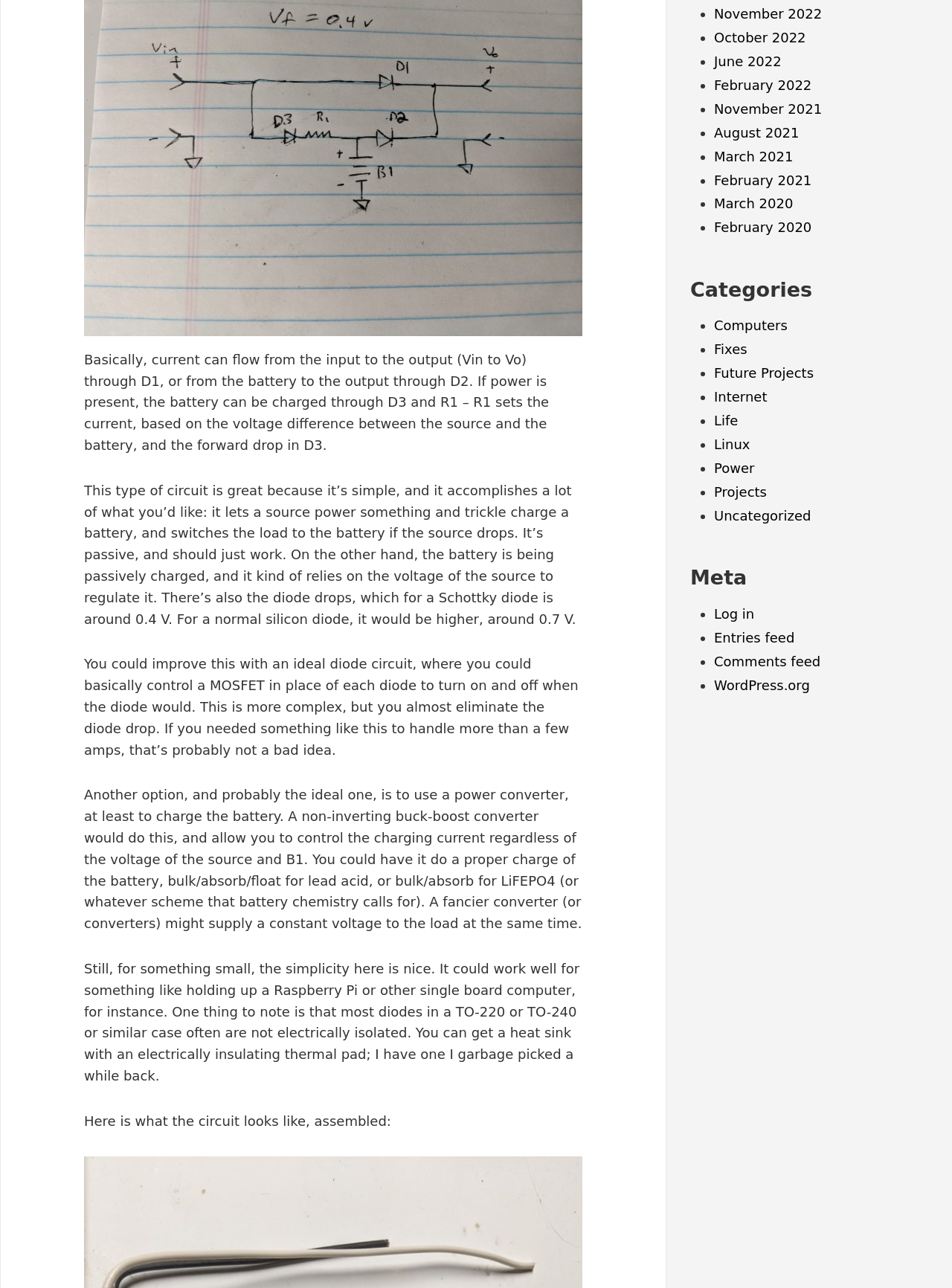Provide the bounding box coordinates for the UI element that is described by this text: "WordPress.org". The coordinates should be in the form of four float numbers between 0 and 1: [left, top, right, bottom].

[0.75, 0.526, 0.851, 0.538]